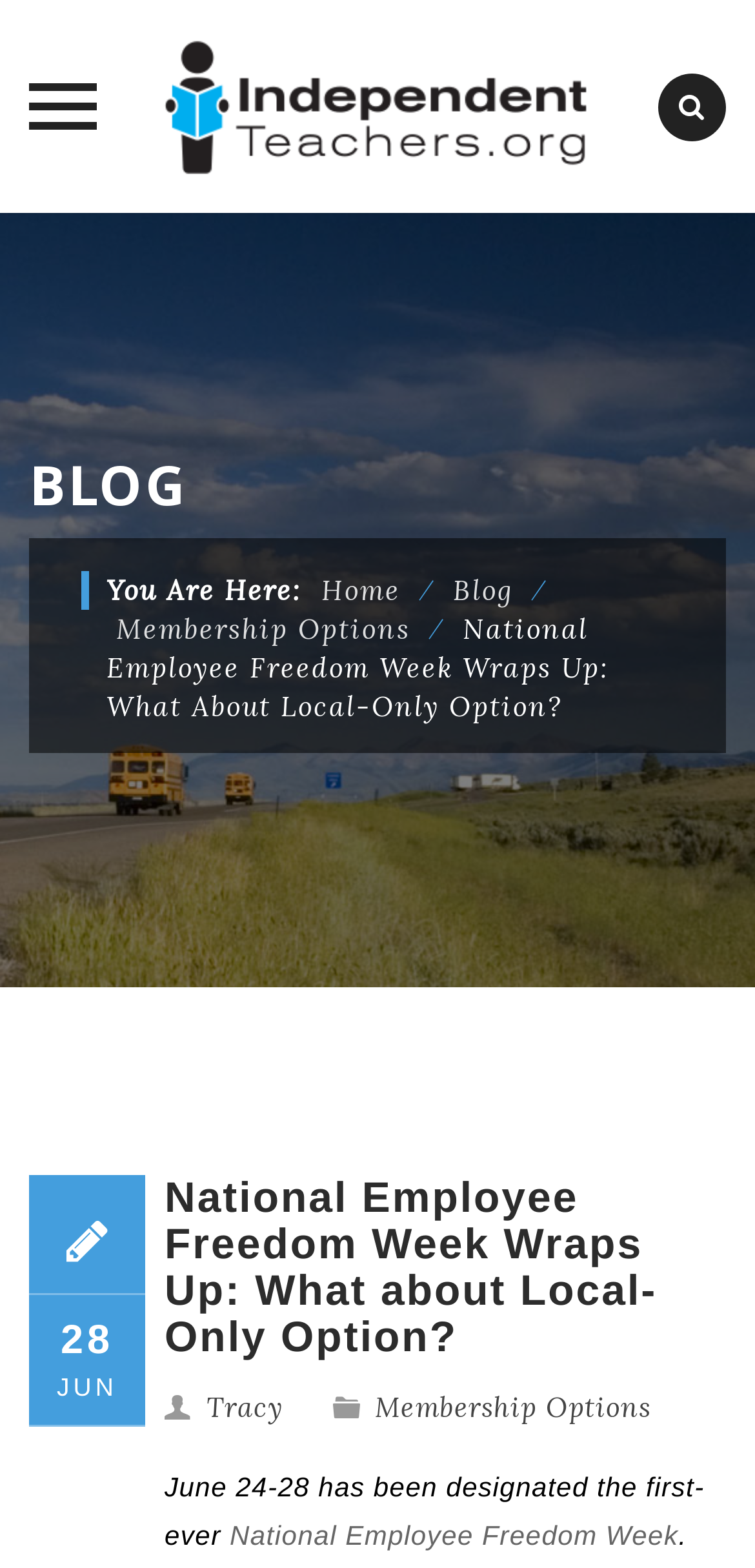Explain the webpage's design and content in an elaborate manner.

The webpage is about National Employee Freedom Week, with a focus on a blog post titled "National Employee Freedom Week Wraps Up: What about Local-Only Option?" The top-left section of the page features a logo of "Independent Teachers" with a link to the organization's website. 

Below the logo, there is a menu toggle button labeled "Toggle menu" and a "Skip to content" link. 

The main content area is divided into two sections. The left section has a heading "BLOG" and a breadcrumb navigation menu showing the current location as "Home / Blog". There are also links to "Membership Options" and "Blog" in this section.

The right section contains the blog post. The title of the post is "National Employee Freedom Week Wraps Up: What about Local-Only Option?" and it is followed by a timestamp showing the date "JUN 28". The post is written by "Tracy" and has a link to "Membership Options" at the bottom. The main content of the post starts with the sentence "June 24-28 has been designated the first-ever National Employee Freedom Week."

There is also a search icon, represented by a magnifying glass symbol, located at the top-right corner of the page.